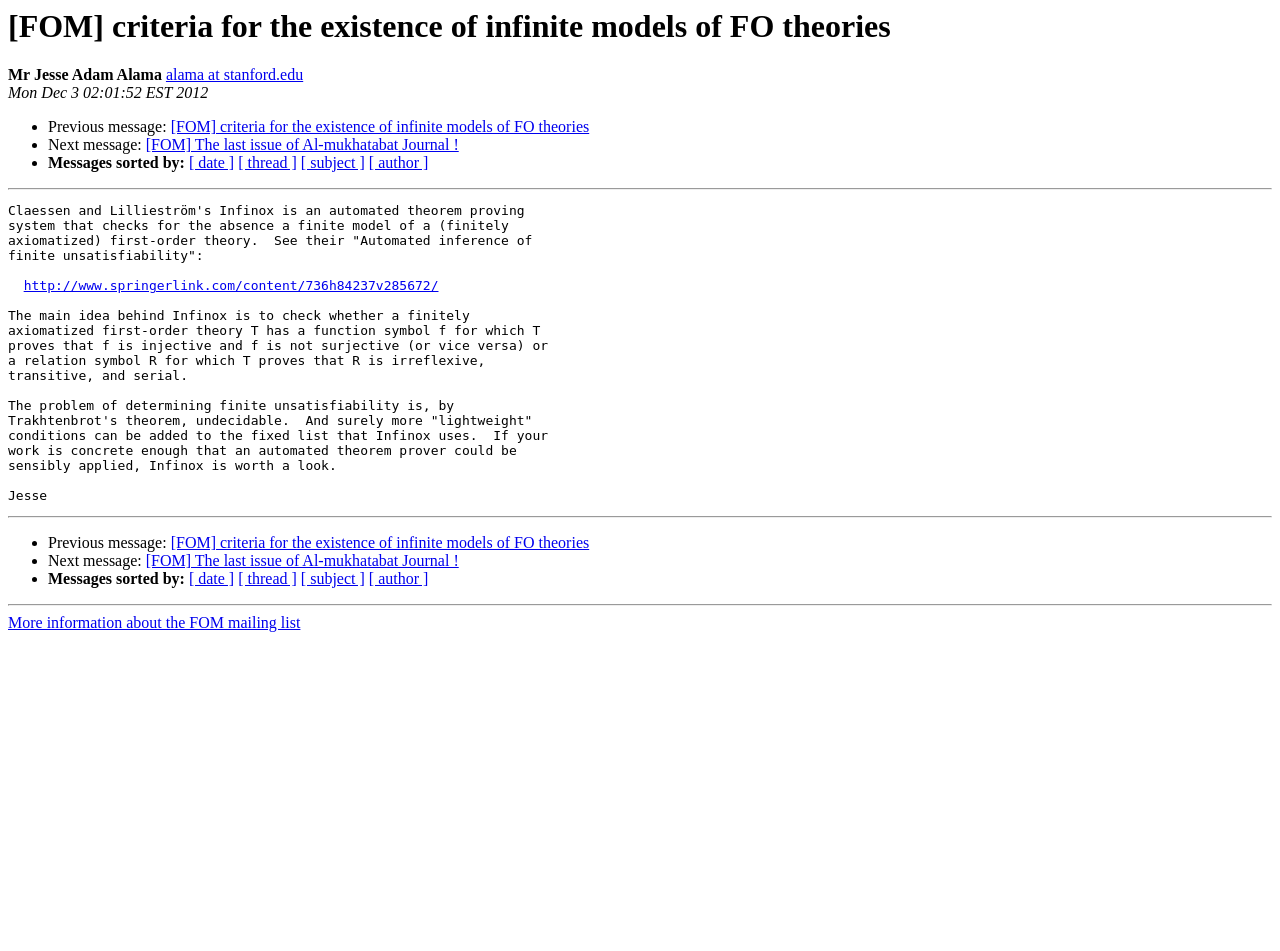Provide the bounding box coordinates of the HTML element this sentence describes: "[ author ]". The bounding box coordinates consist of four float numbers between 0 and 1, i.e., [left, top, right, bottom].

[0.288, 0.6, 0.335, 0.618]